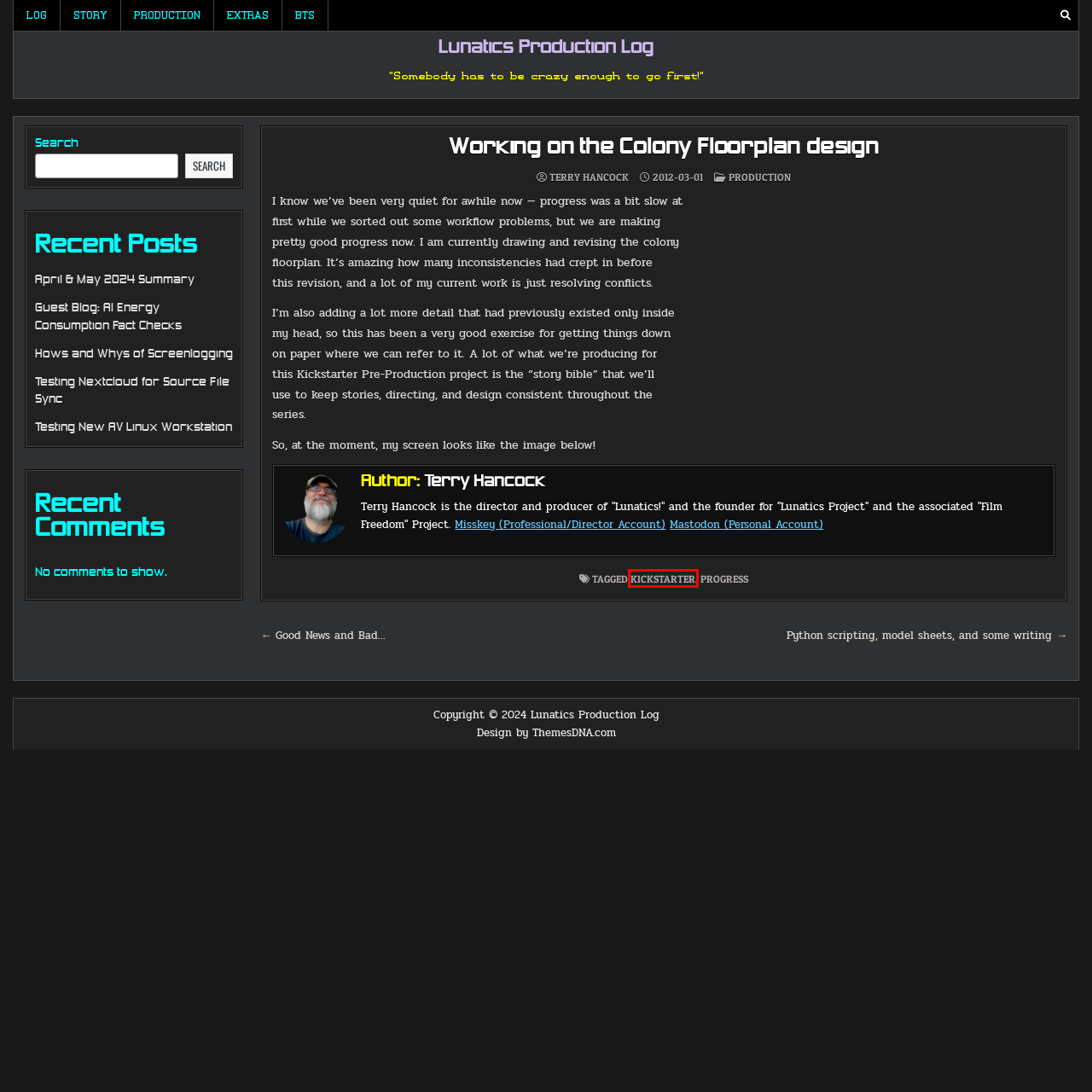You are presented with a screenshot of a webpage containing a red bounding box around an element. Determine which webpage description best describes the new webpage after clicking on the highlighted element. Here are the candidates:
A. progress – Lunatics Production Log
B. production – Lunatics Production Log
C. Lunatics Production Log – "Somebody has to be crazy enough to go first!"
D. Production – Lunatics Production Log
E. kickstarter – Lunatics Production Log
F. Lunatics!-Episodes
G. Guest Blog: AI Energy Consumption Fact Checks – Lunatics Production Log
H. April & May 2024 Summary – Lunatics Production Log

E